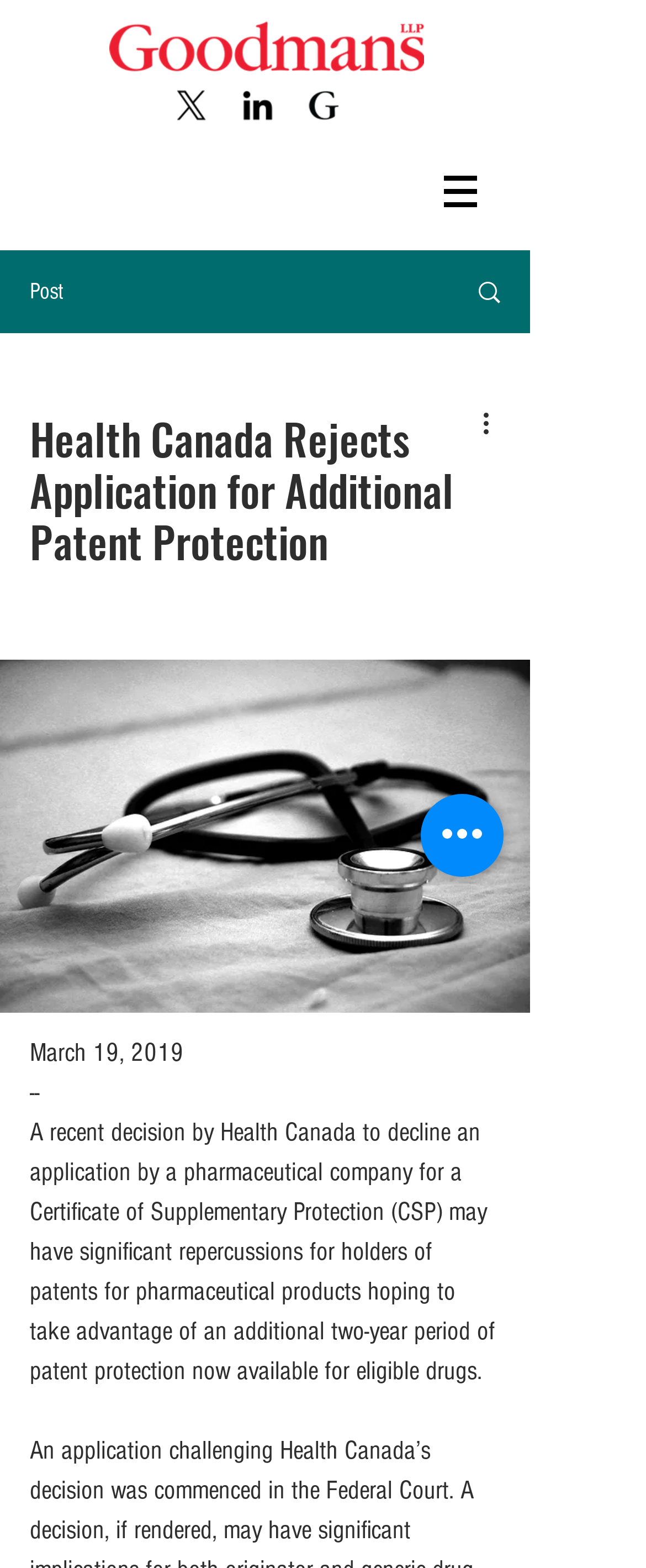Answer this question using a single word or a brief phrase:
What is the logo of the law firm?

Goodmans LLP